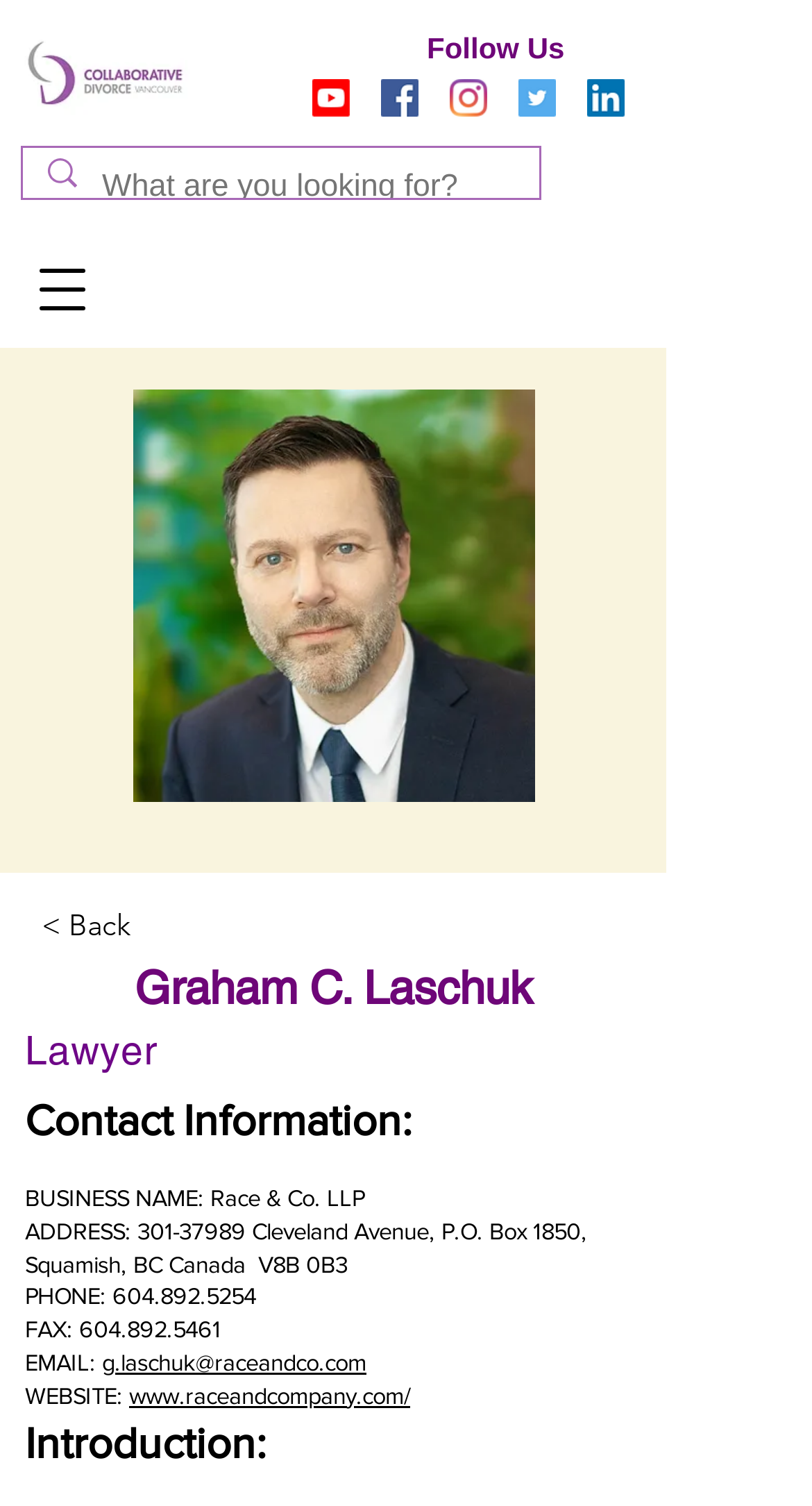Can you provide the bounding box coordinates for the element that should be clicked to implement the instruction: "Open navigation menu"?

[0.026, 0.167, 0.128, 0.216]